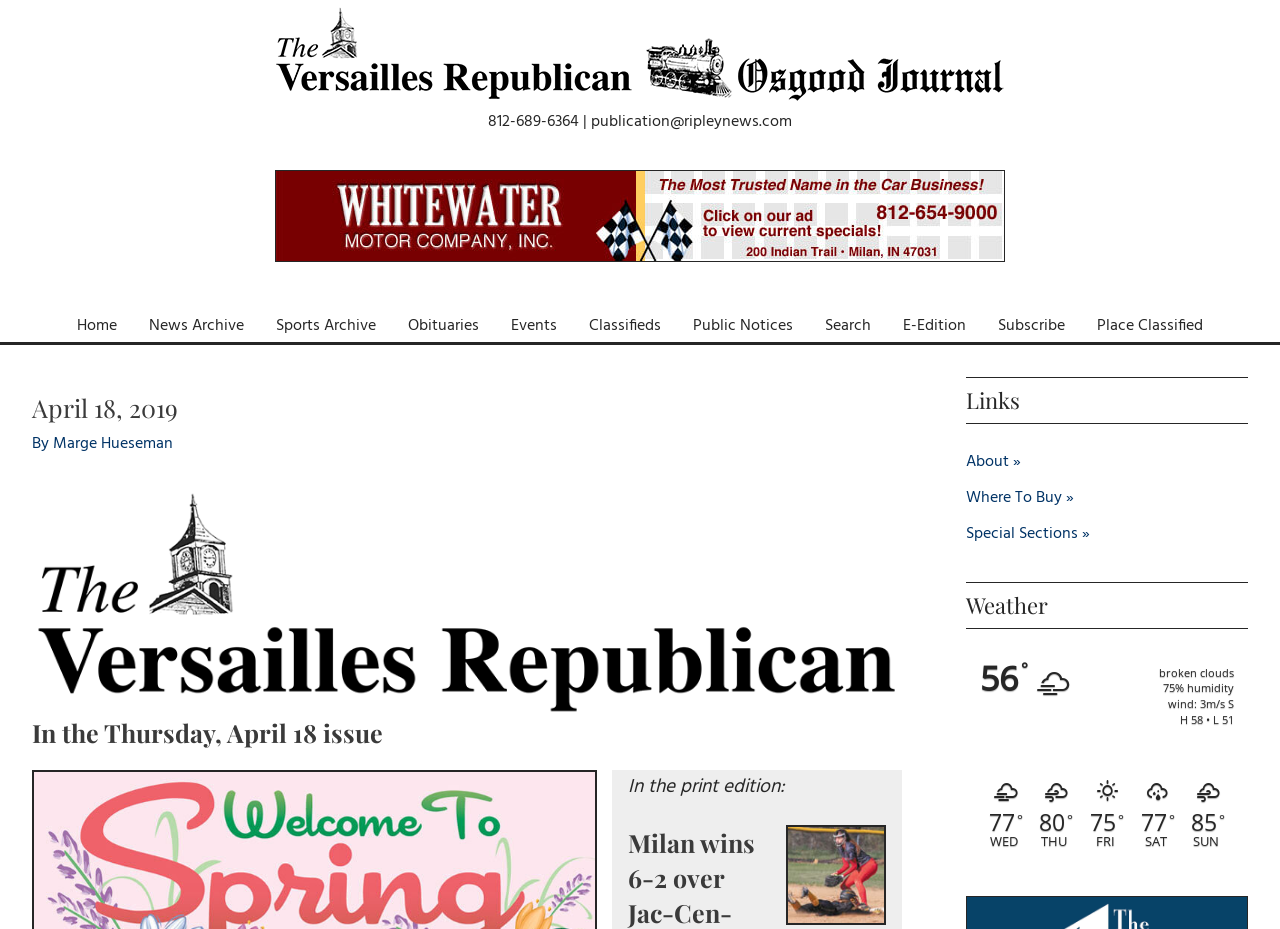Determine the bounding box coordinates for the HTML element described here: "Home".

[0.048, 0.333, 0.104, 0.368]